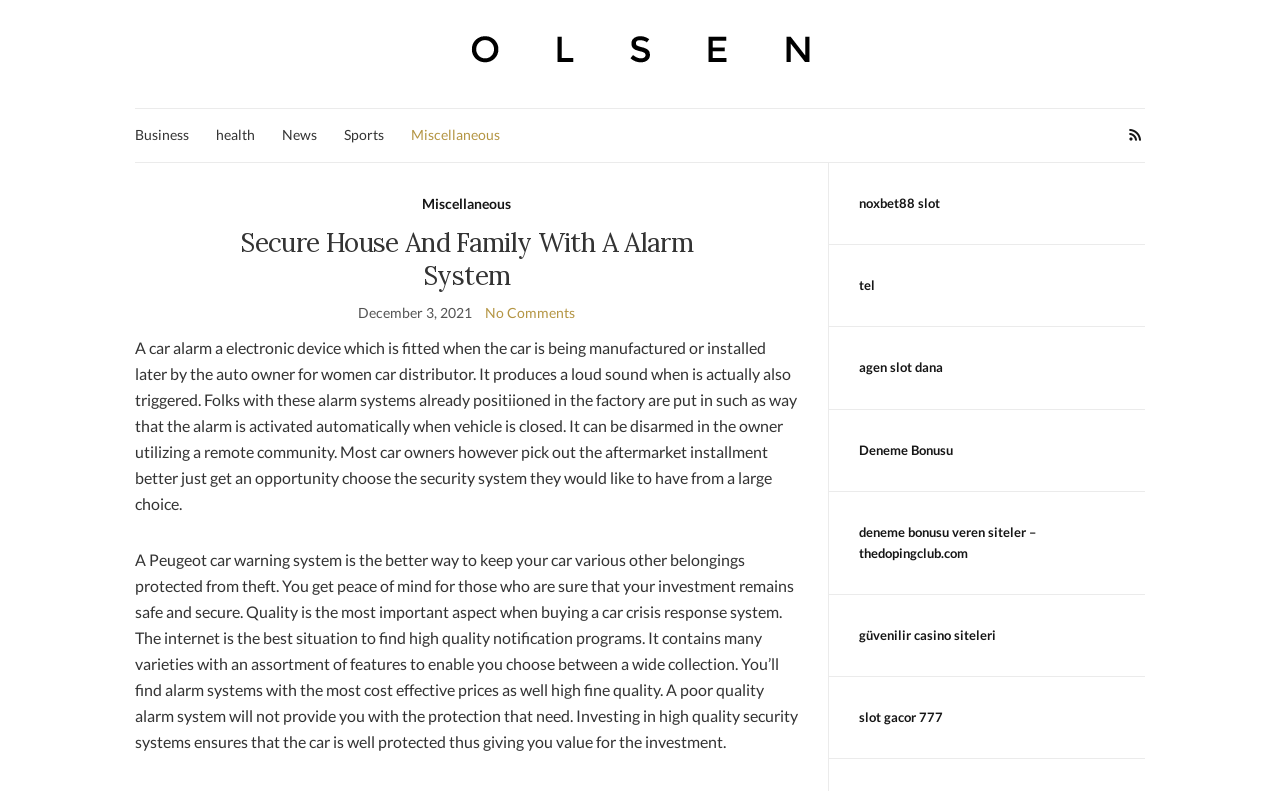Describe the webpage in detail, including text, images, and layout.

This webpage appears to be a blog post or article about car alarm systems, specifically discussing their importance and features. At the top of the page, there is a heading that reads "Secure House And Family With A Alarm System" and a timestamp indicating that the article was posted on December 3, 2021. Below the heading, there is a link that says "No Comments", suggesting that the article does not have any comments.

The main content of the article is divided into two paragraphs. The first paragraph explains what a car alarm system is and how it works, while the second paragraph discusses the importance of quality when choosing a car alarm system and how to find a good one online.

To the left of the main content, there is a navigation menu with links to different categories, including "Business", "Health", "News", "Sports", and "Miscellaneous". There is also a link with an icon, which appears to be a dropdown menu with a "Miscellaneous" link inside.

At the bottom of the page, there are several links to external websites, including online casinos and slot games. These links are not directly related to the main content of the article.

There are two images on the page, one of which is an icon associated with the link "6009876" at the top of the page, and the other is an image with the same name, located below the navigation menu.